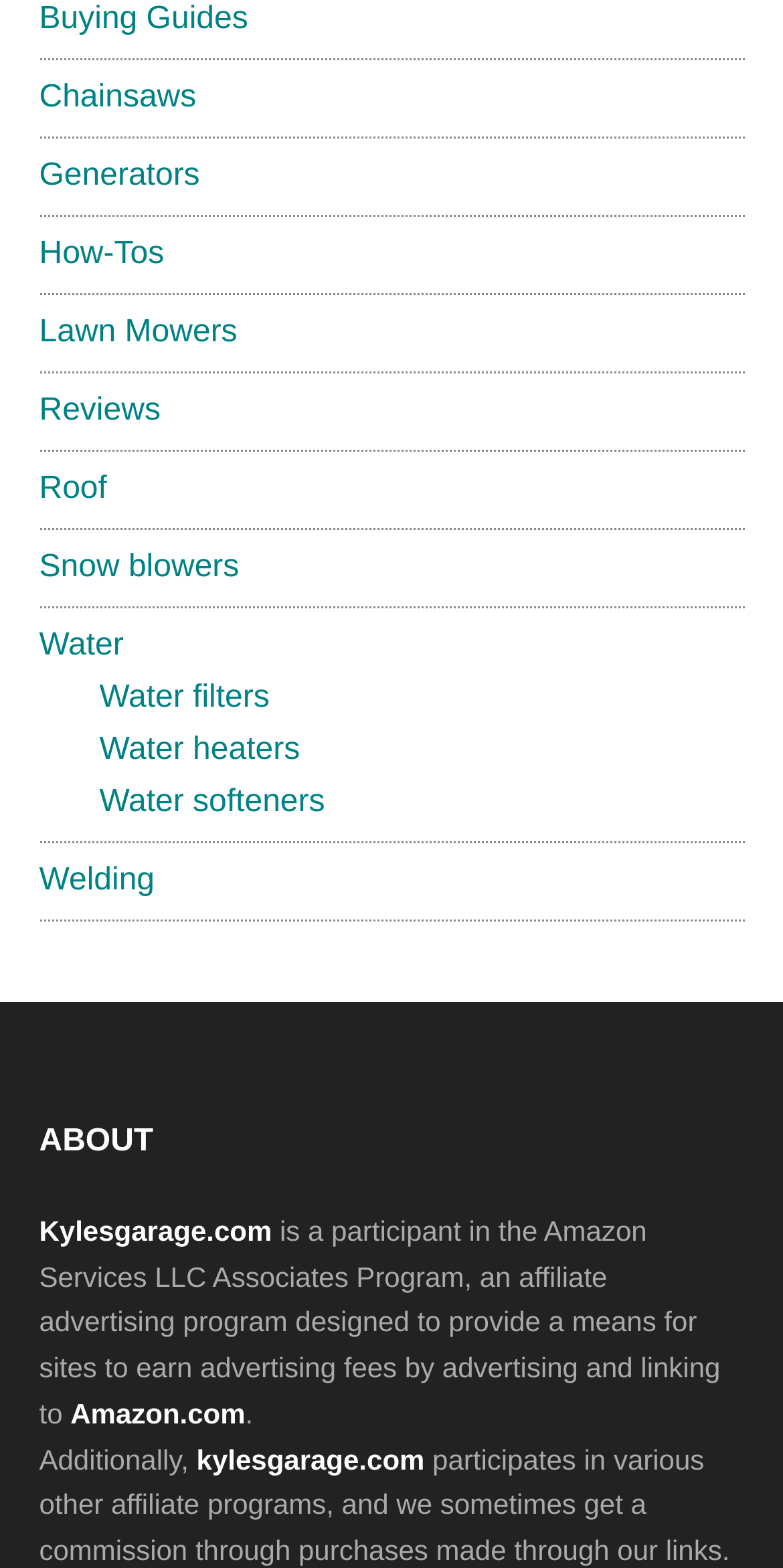Identify the bounding box coordinates for the UI element mentioned here: "Water filters". Provide the coordinates as four float values between 0 and 1, i.e., [left, top, right, bottom].

[0.127, 0.434, 0.344, 0.455]